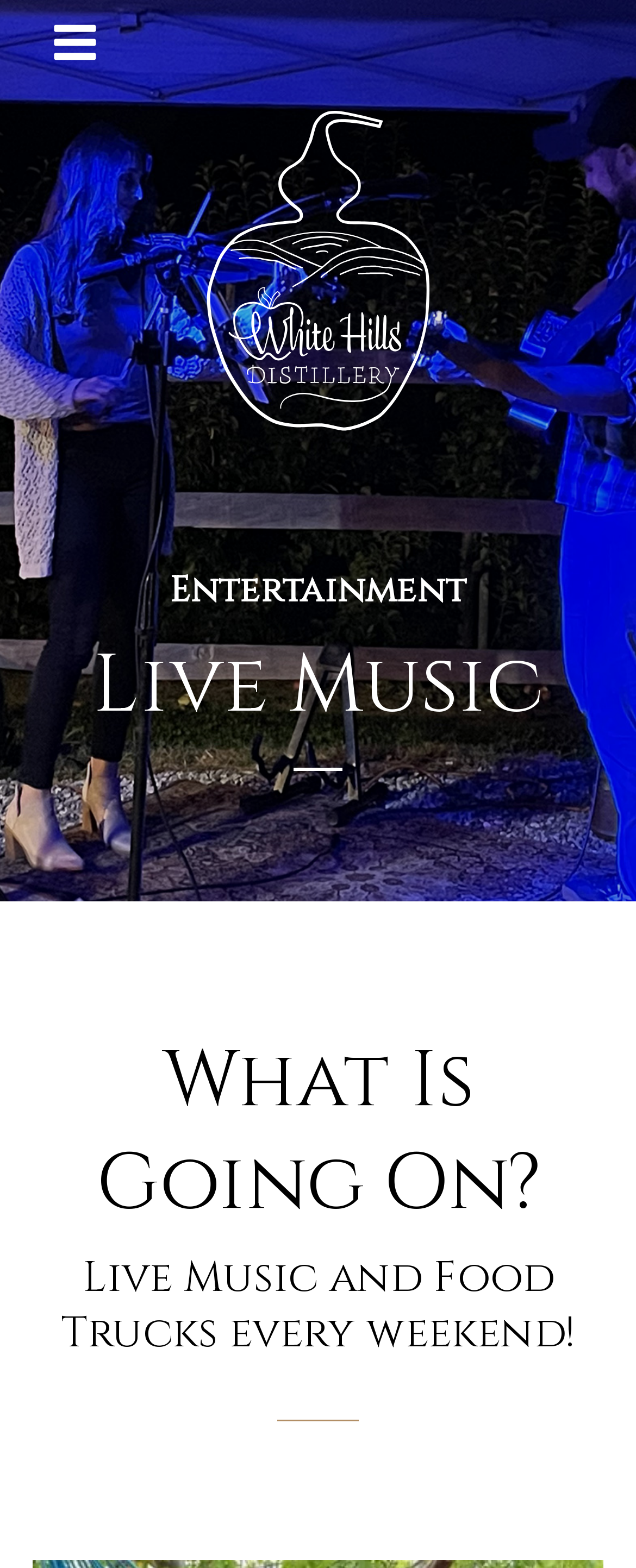Write an exhaustive caption that covers the webpage's main aspects.

The webpage is about live music entertainment, featuring local talent playing a variety of cover band tunes. At the top left corner, there is a button labeled "MAIN MENU" with an image to its right. Below the button, there is a link to "White Hills Distillery" that spans across most of the page. 

The main content of the page is divided into sections, each with a heading. The first section is titled "Entertainment", followed by "Live Music" below it. Further down, there is a section titled "What Is Going On?" and another section below it titled "Live Music and Food Trucks every weekend!". These sections likely provide information about upcoming events or schedules.